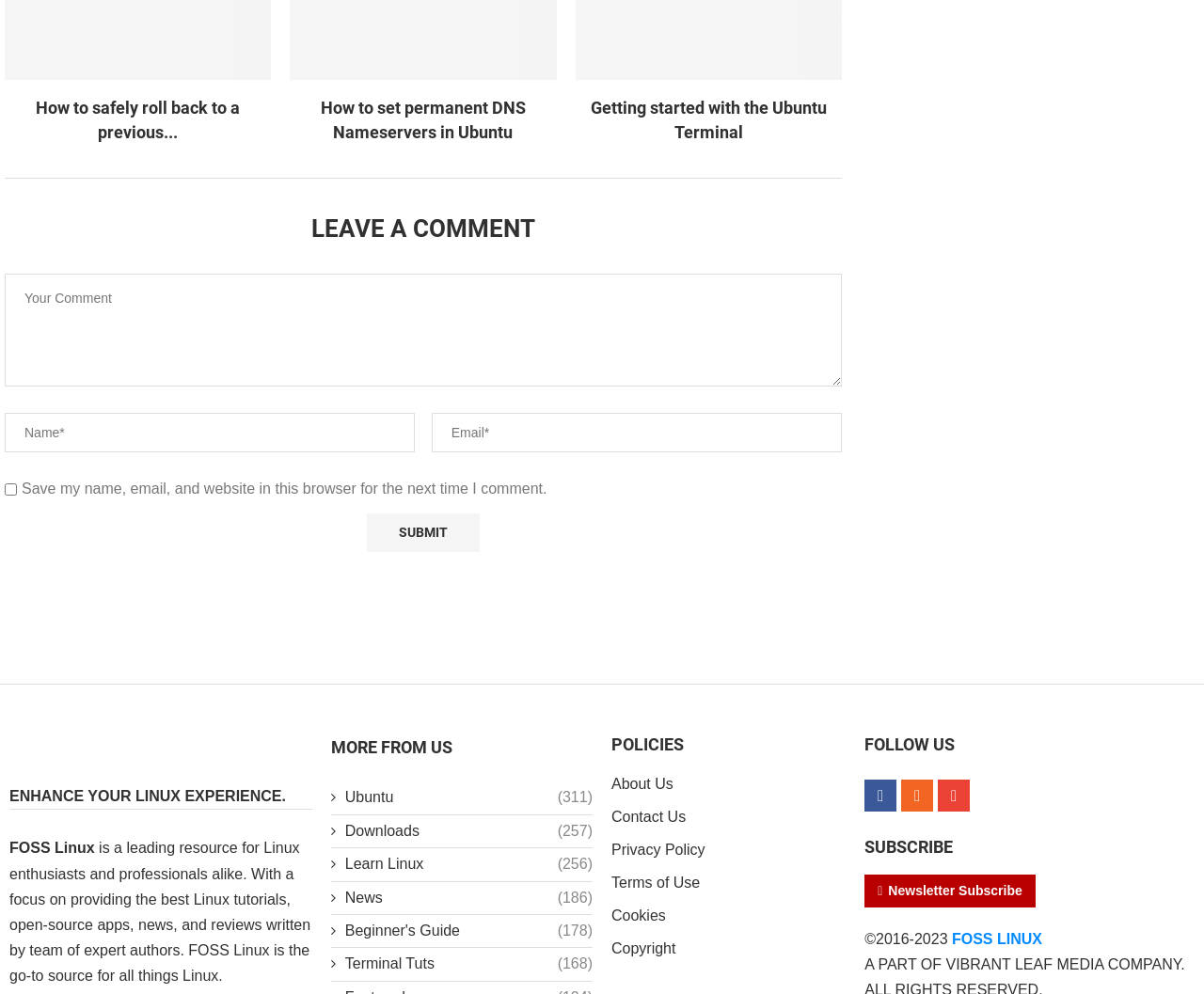Given the description of the UI element: "Downloads (257)", predict the bounding box coordinates in the form of [left, top, right, bottom], with each value being a float between 0 and 1.

[0.275, 0.809, 0.492, 0.83]